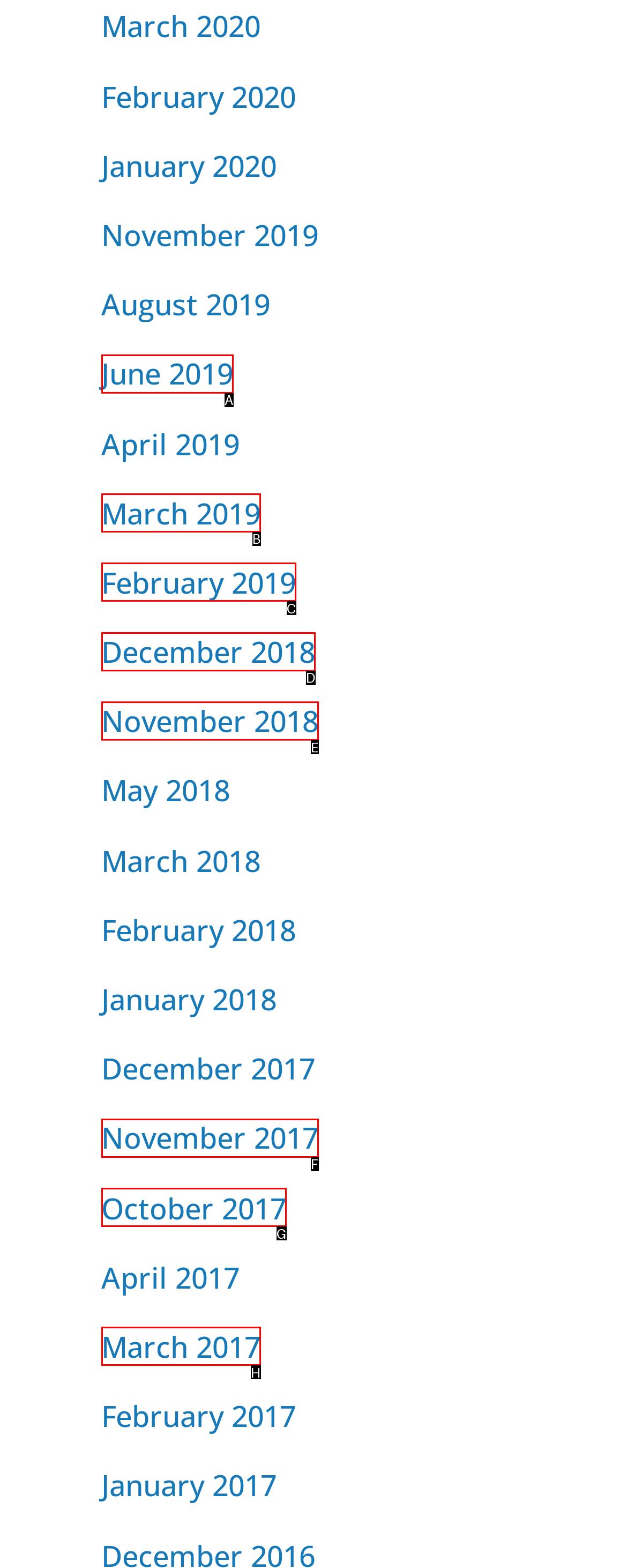Pick the option that best fits the description: November 2018. Reply with the letter of the matching option directly.

E